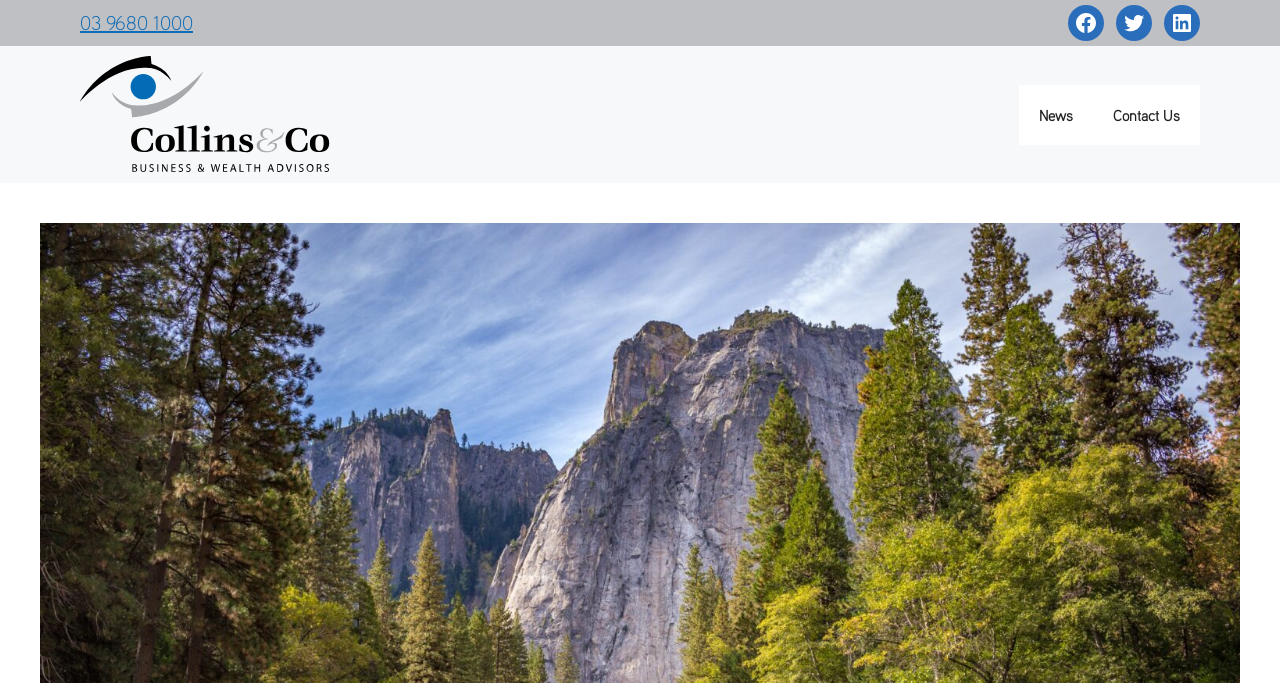How many links are available in the primary navigation?
Based on the image, provide your answer in one word or phrase.

2